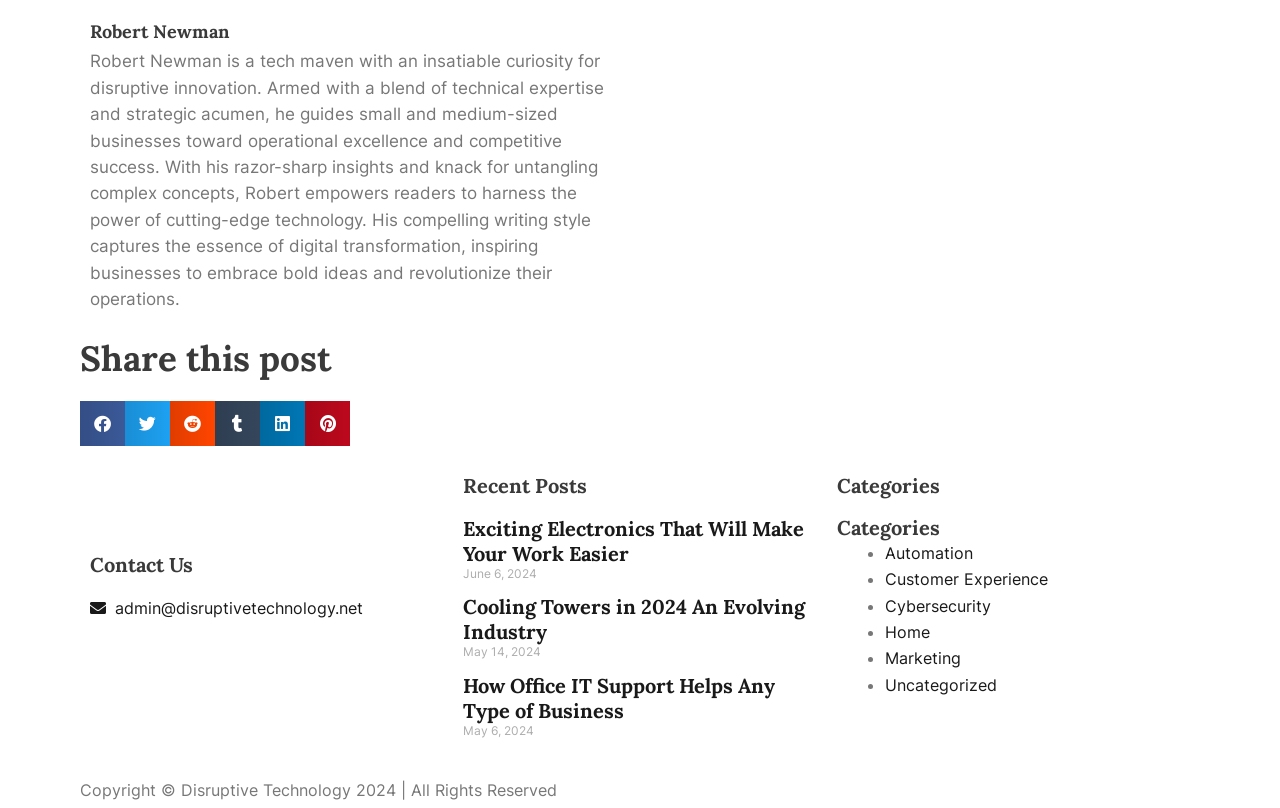How many social media platforms can you share a post on?
Please ensure your answer to the question is detailed and covers all necessary aspects.

There are six buttons for sharing a post on different social media platforms, namely Facebook, Twitter, Reddit, Tumblr, LinkedIn, and Pinterest.